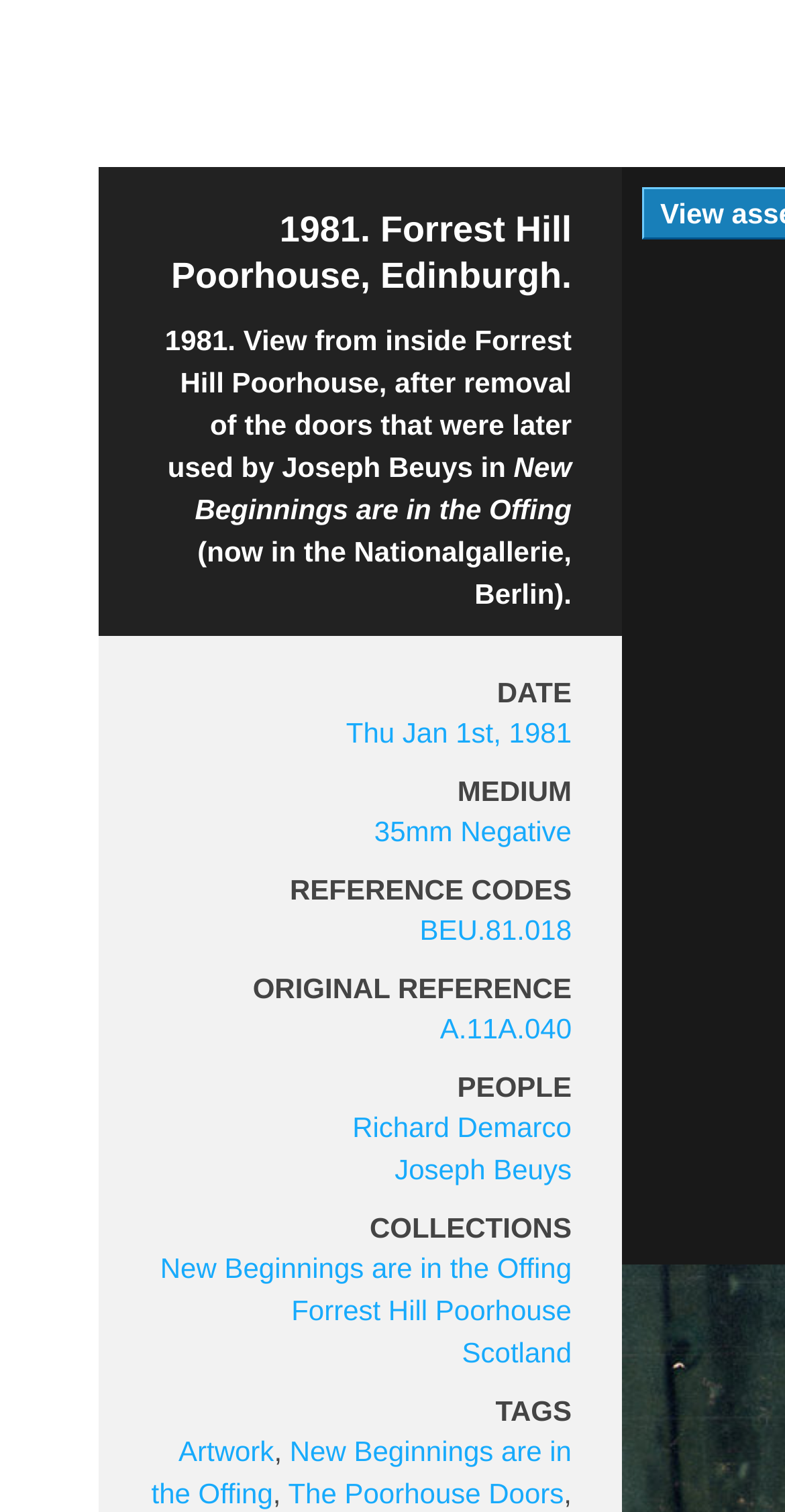Find the bounding box coordinates of the clickable area that will achieve the following instruction: "view the date of the archive".

[0.441, 0.474, 0.728, 0.495]